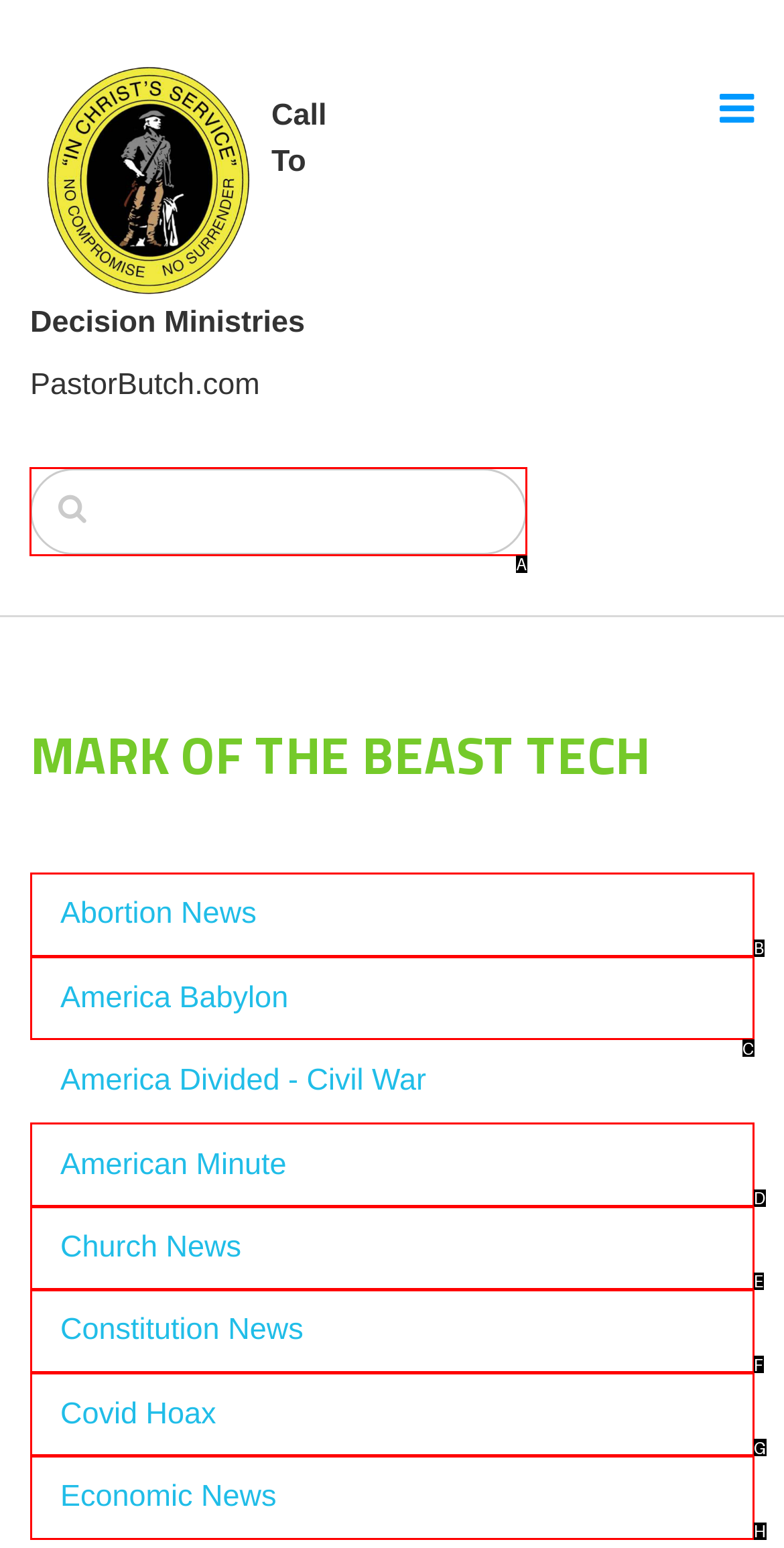Point out the UI element to be clicked for this instruction: Enter text in the search box. Provide the answer as the letter of the chosen element.

A